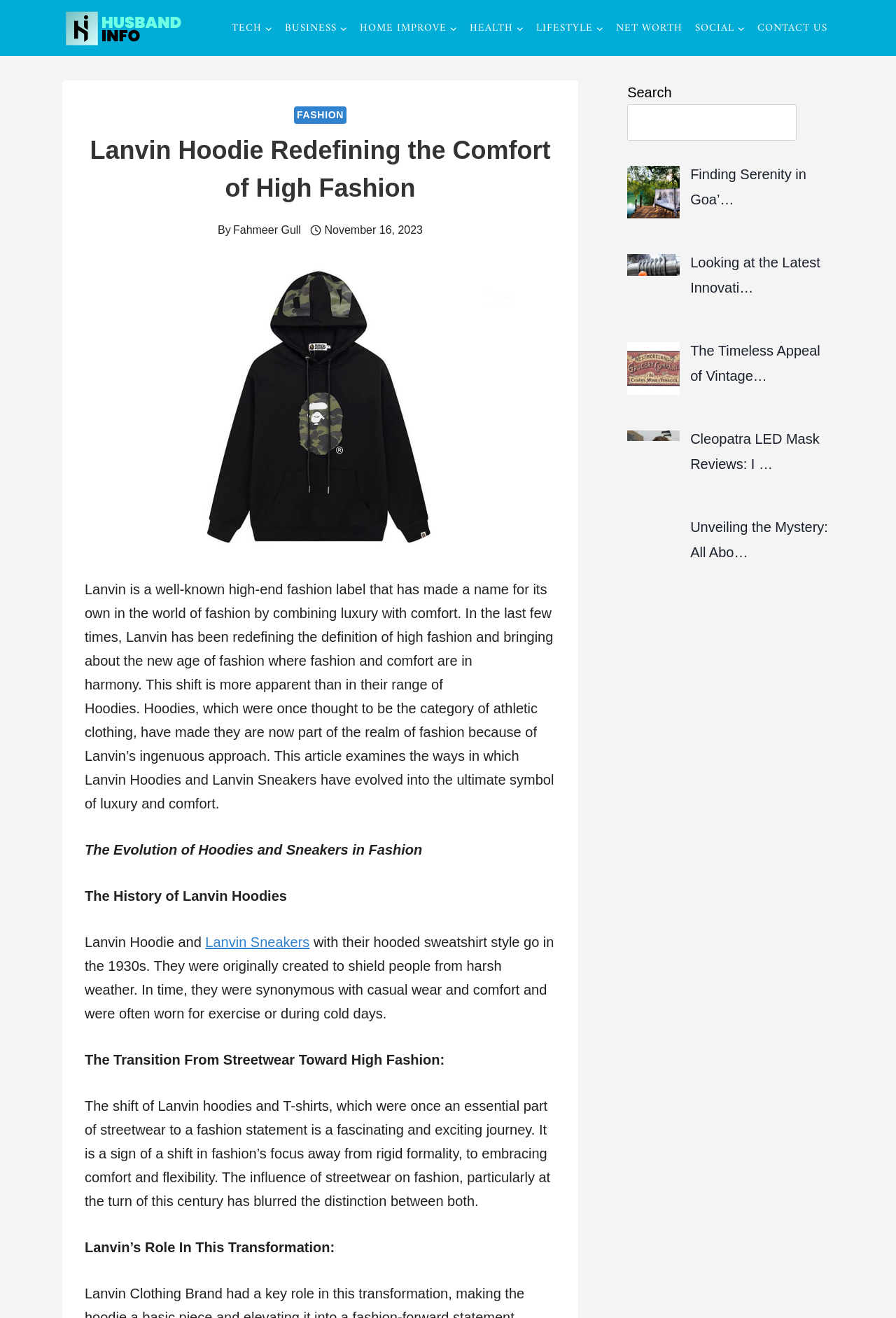What is the category of clothing that Lanvin has redefined?
Please provide a comprehensive answer to the question based on the webpage screenshot.

According to the article, Lanvin has redefined the definition of high fashion and brought about a new age of fashion where fashion and comfort are in harmony, specifically in the category of Hoodies, which were once thought to be athletic clothing.